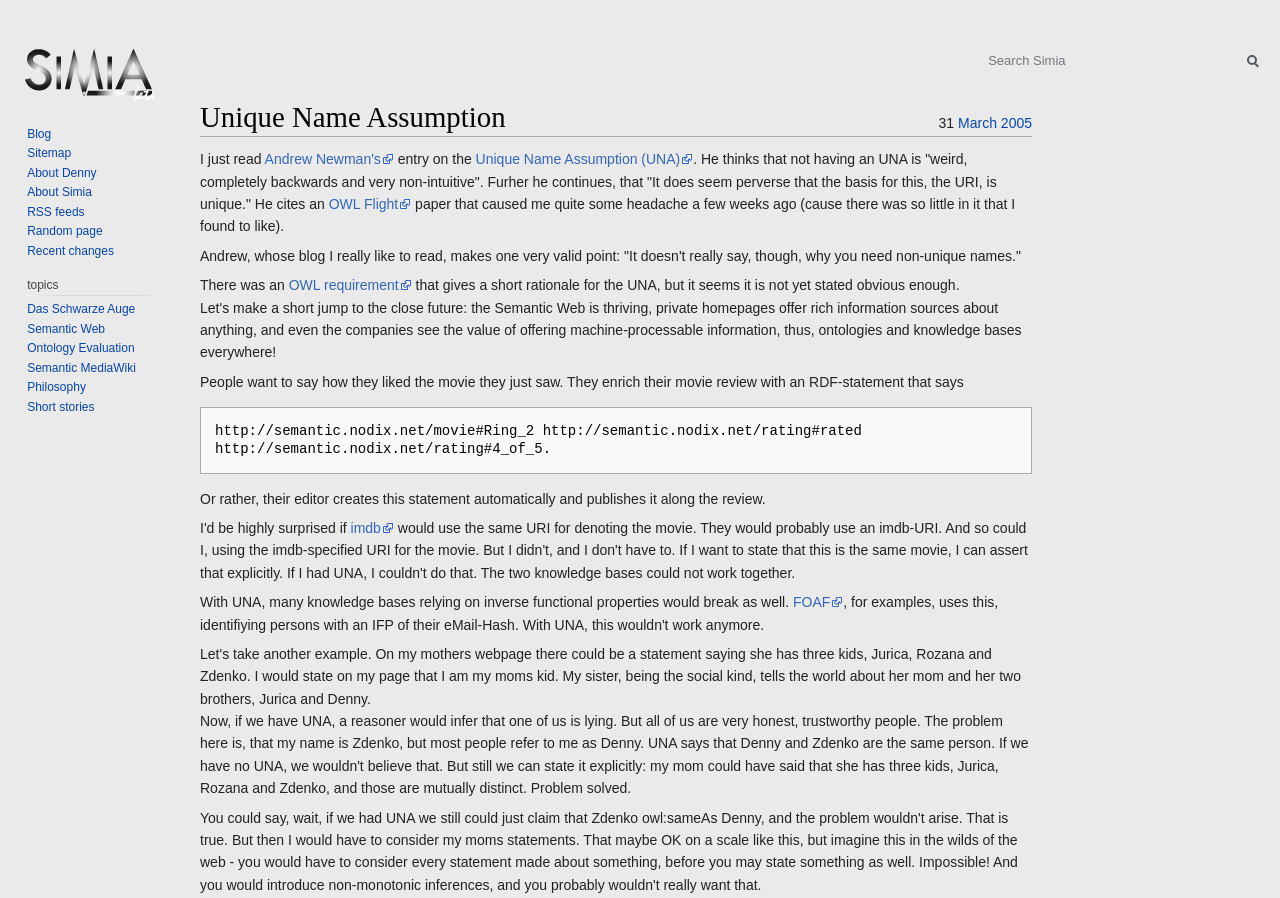Please mark the clickable region by giving the bounding box coordinates needed to complete this instruction: "Read about Semantic Web".

[0.021, 0.358, 0.082, 0.374]